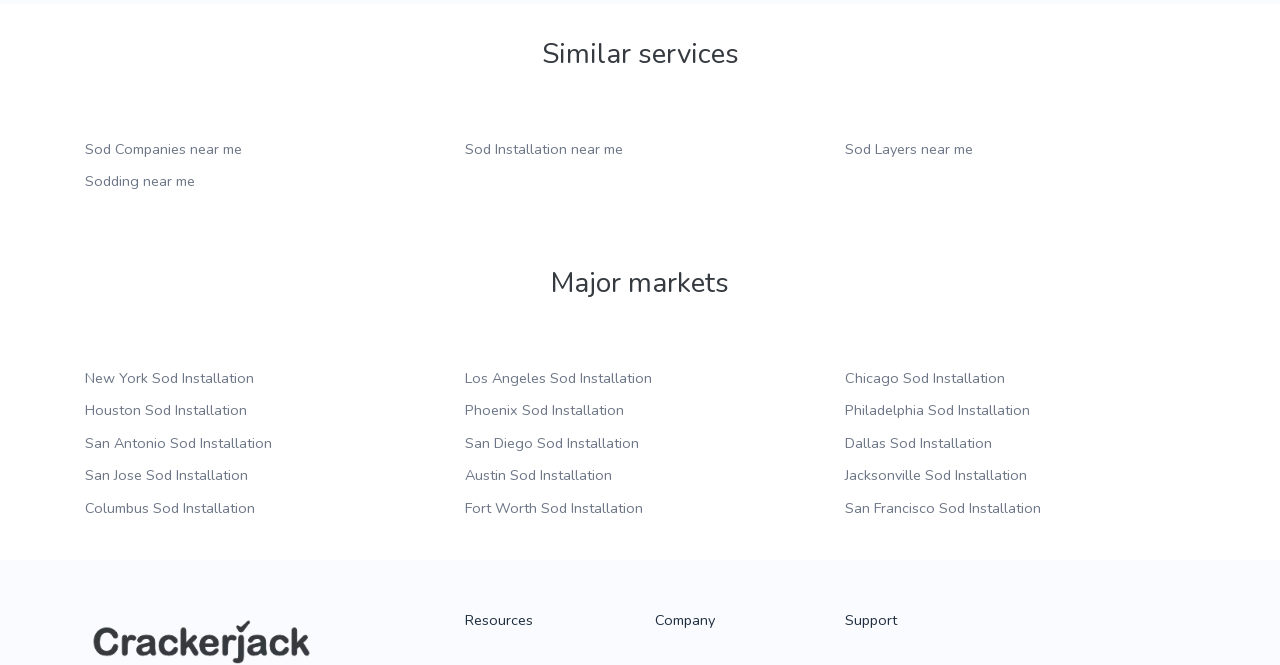What are the major markets for Sod Installation?
Please analyze the image and answer the question with as much detail as possible.

The webpage lists several major markets for Sod Installation, including New York, Los Angeles, Chicago, Houston, and others. These markets are listed in the middle section of the webpage, indicating that they are the primary locations where Sod Installation services are offered.